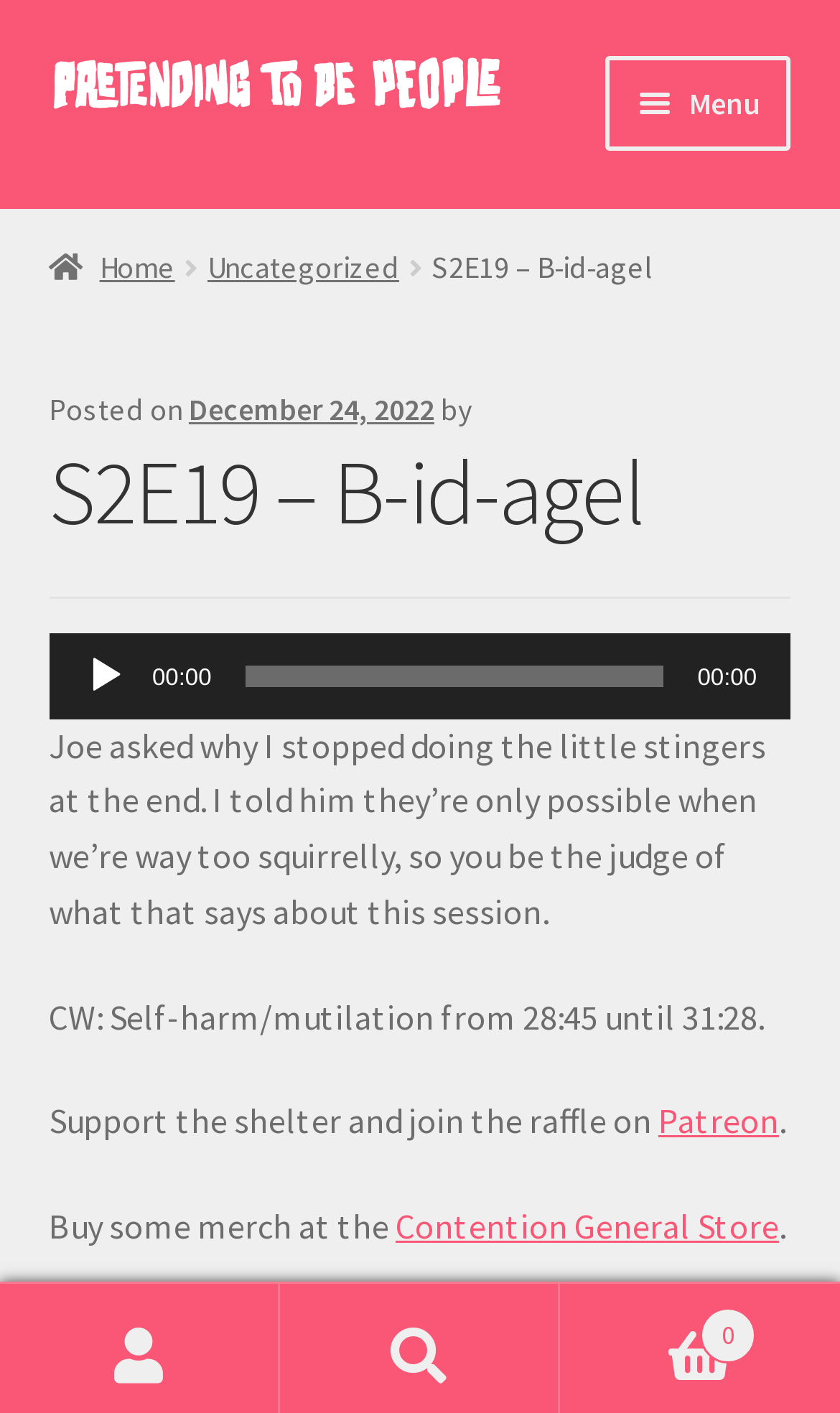What is the name of the current episode?
Please look at the screenshot and answer using one word or phrase.

S2E19 – B-id-agel